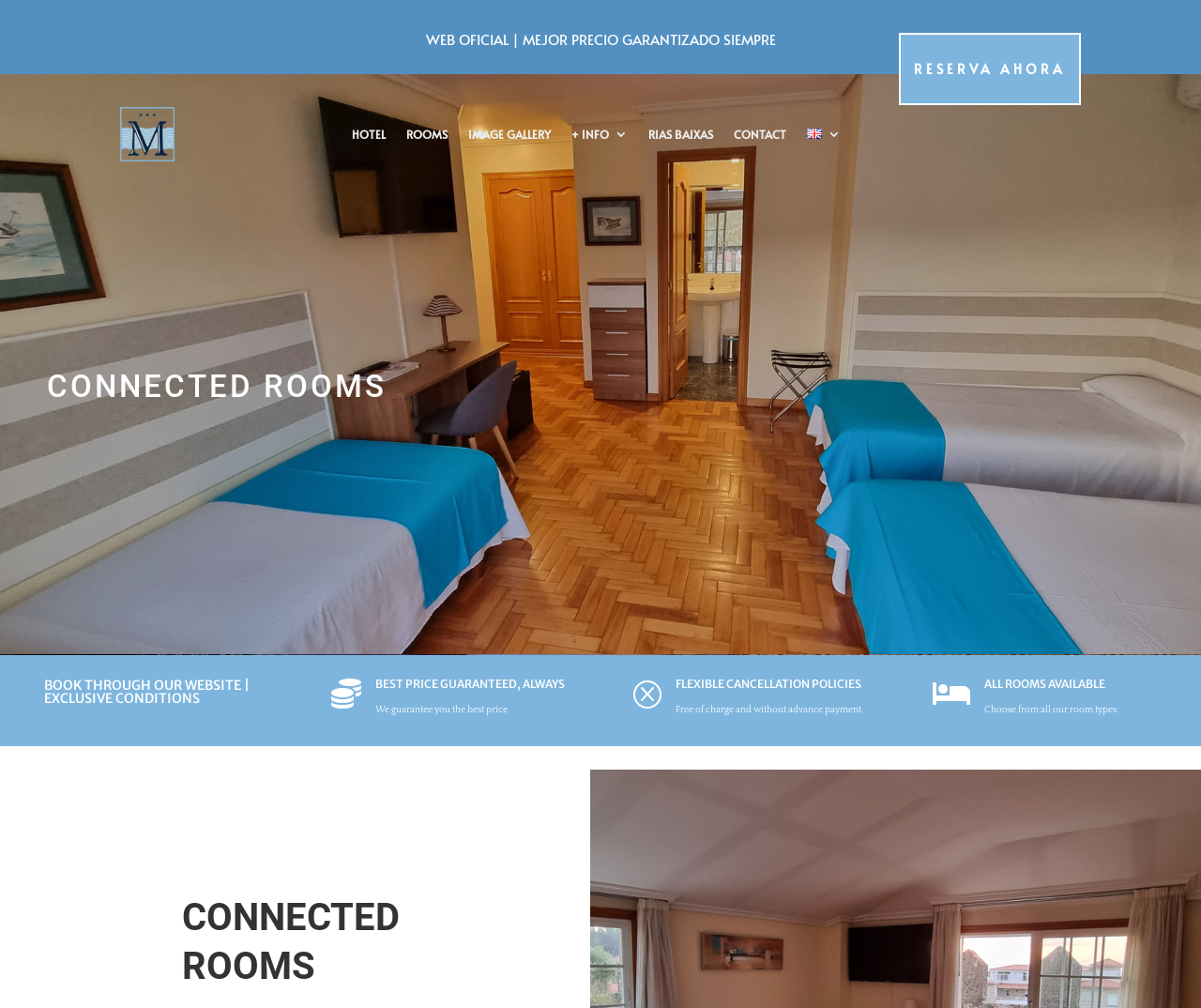Ascertain the bounding box coordinates for the UI element detailed here: "CONTACT". The coordinates should be provided as [left, top, right, bottom] with each value being a float between 0 and 1.

[0.611, 0.097, 0.655, 0.168]